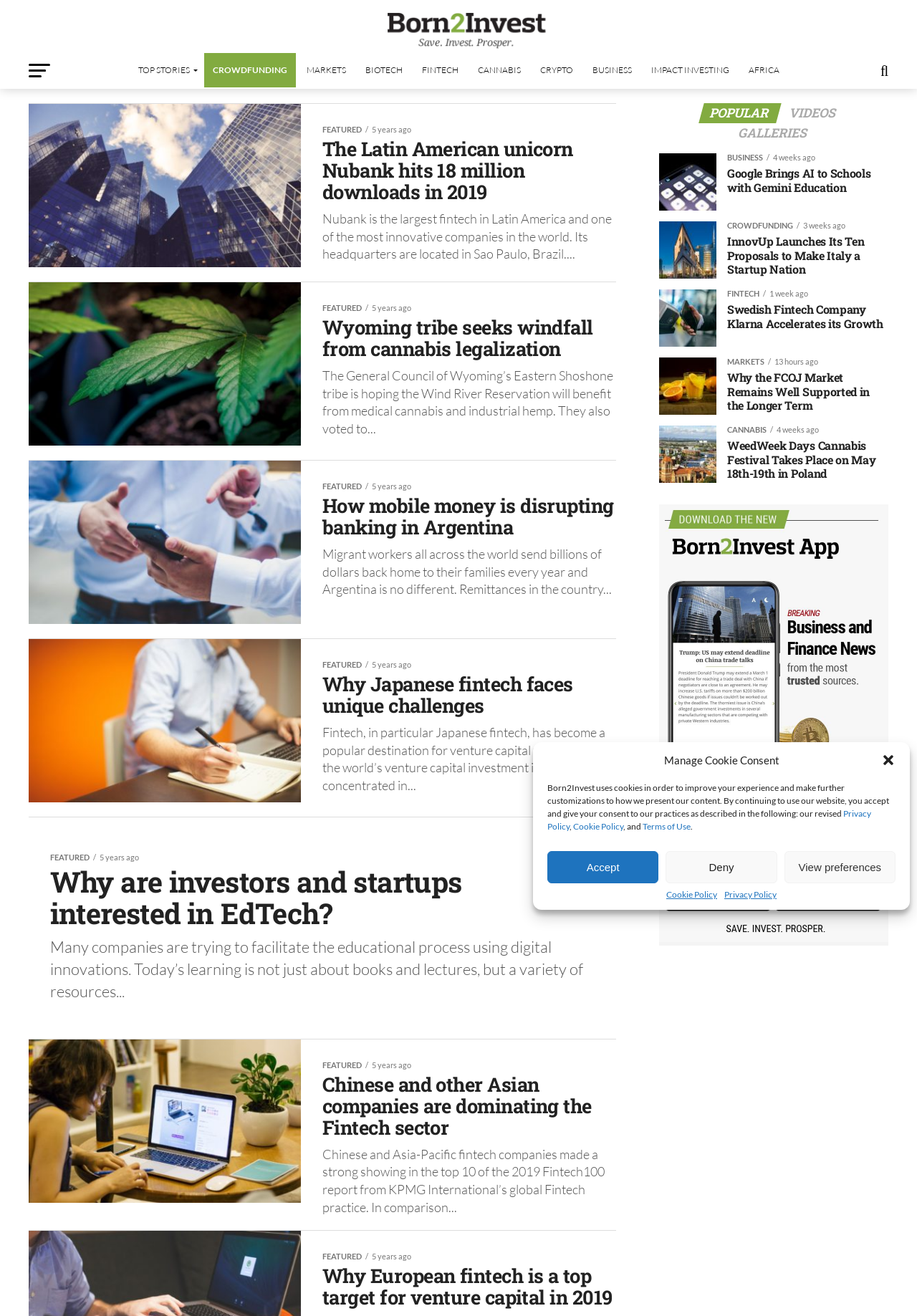Please find the bounding box coordinates of the clickable region needed to complete the following instruction: "Click on the 'Born2Invest' logo". The bounding box coordinates must consist of four float numbers between 0 and 1, i.e., [left, top, right, bottom].

[0.375, 0.032, 0.625, 0.042]